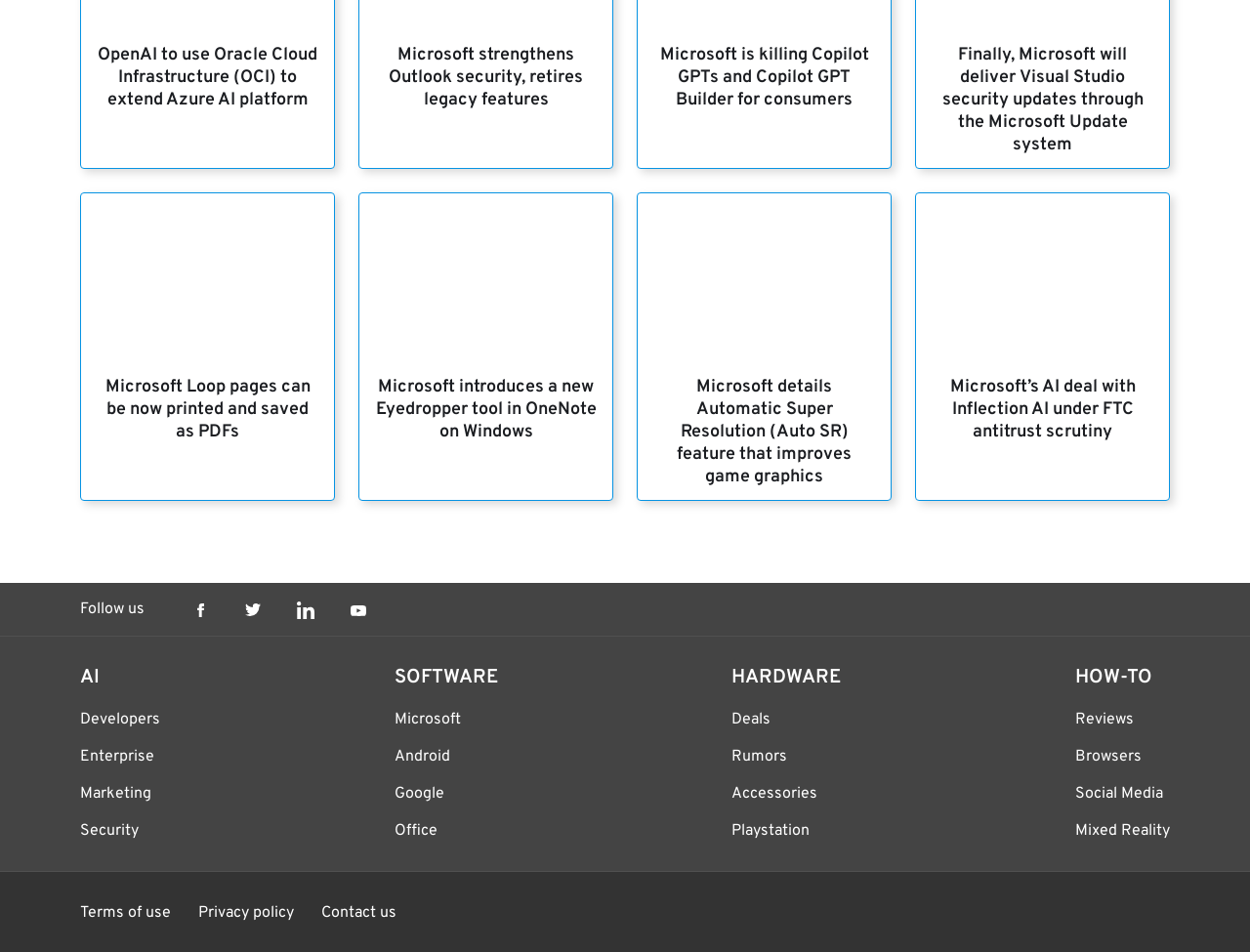Can you pinpoint the bounding box coordinates for the clickable element required for this instruction: "Click on the link to read about OpenAI using Oracle Cloud Infrastructure"? The coordinates should be four float numbers between 0 and 1, i.e., [left, top, right, bottom].

[0.077, 0.046, 0.255, 0.117]